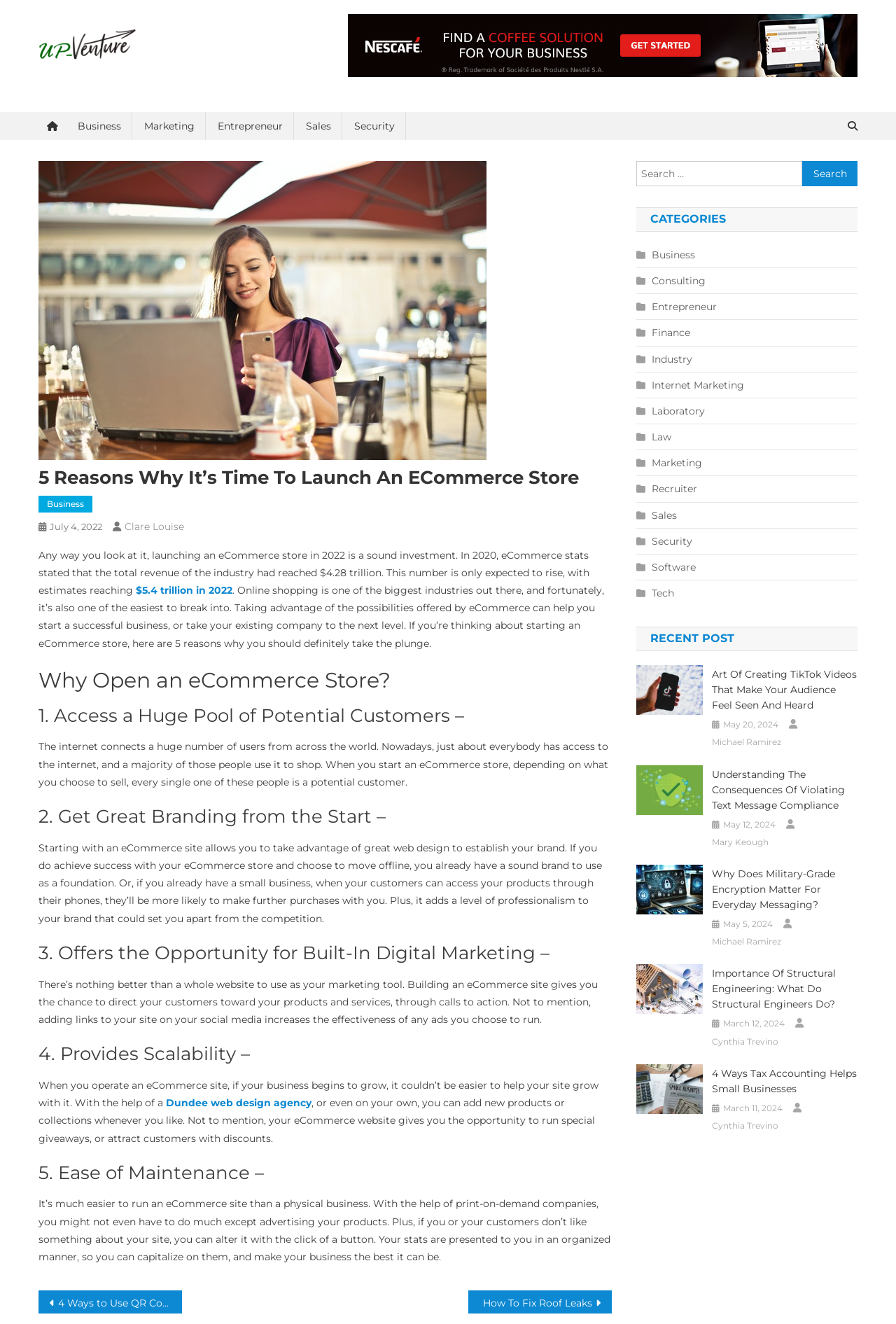Please determine the bounding box coordinates of the element's region to click for the following instruction: "Read the article about 5 reasons to launch an eCommerce store".

[0.043, 0.353, 0.683, 0.369]